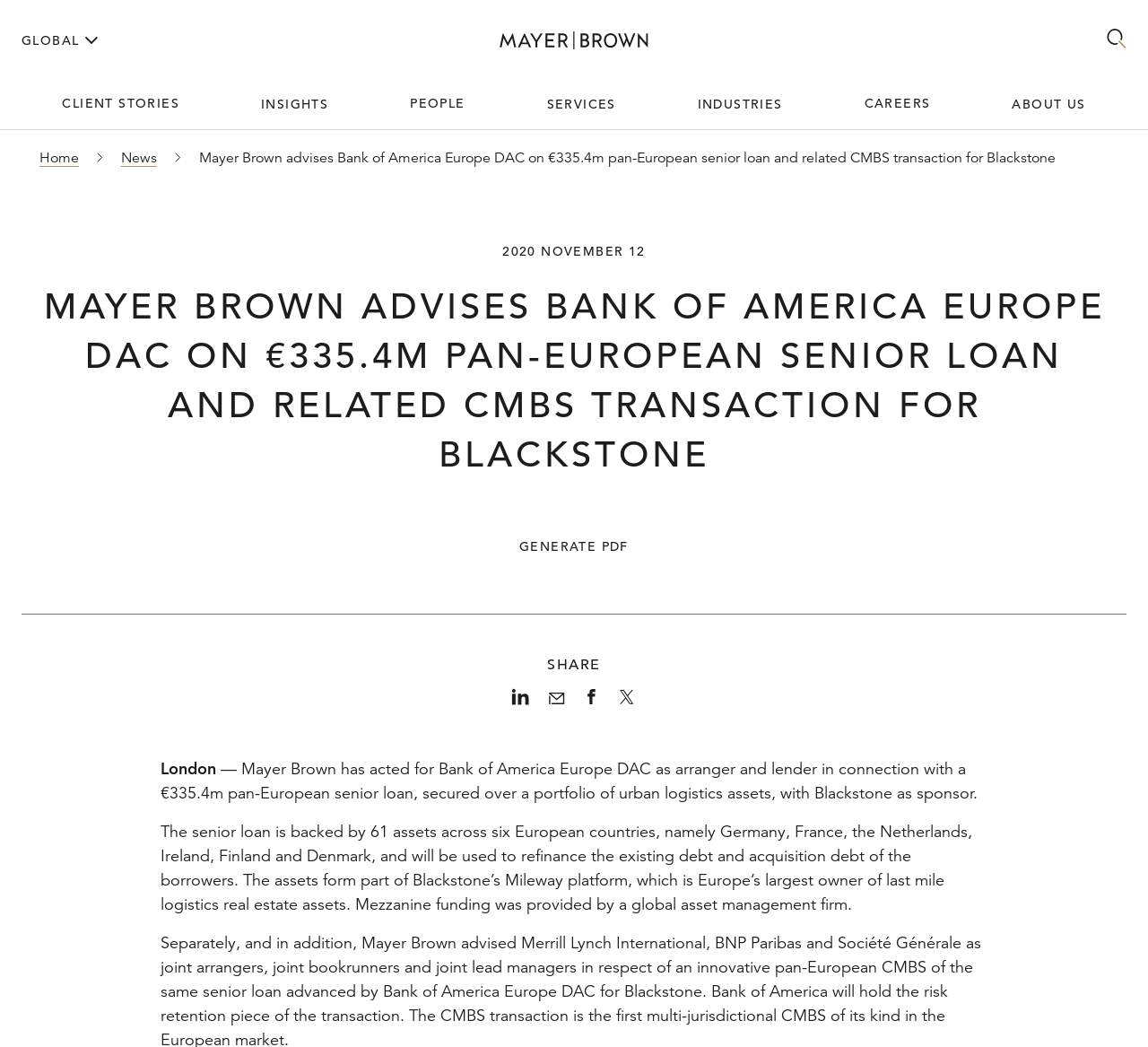Please provide a comprehensive response to the question based on the details in the image: What is the name of the platform owned by Blackstone?

I found the name of the platform by reading the paragraph below the main heading, which says 'The assets form part of Blackstone’s Mileway platform, which is Europe’s largest owner of last mile logistics real estate assets.'.